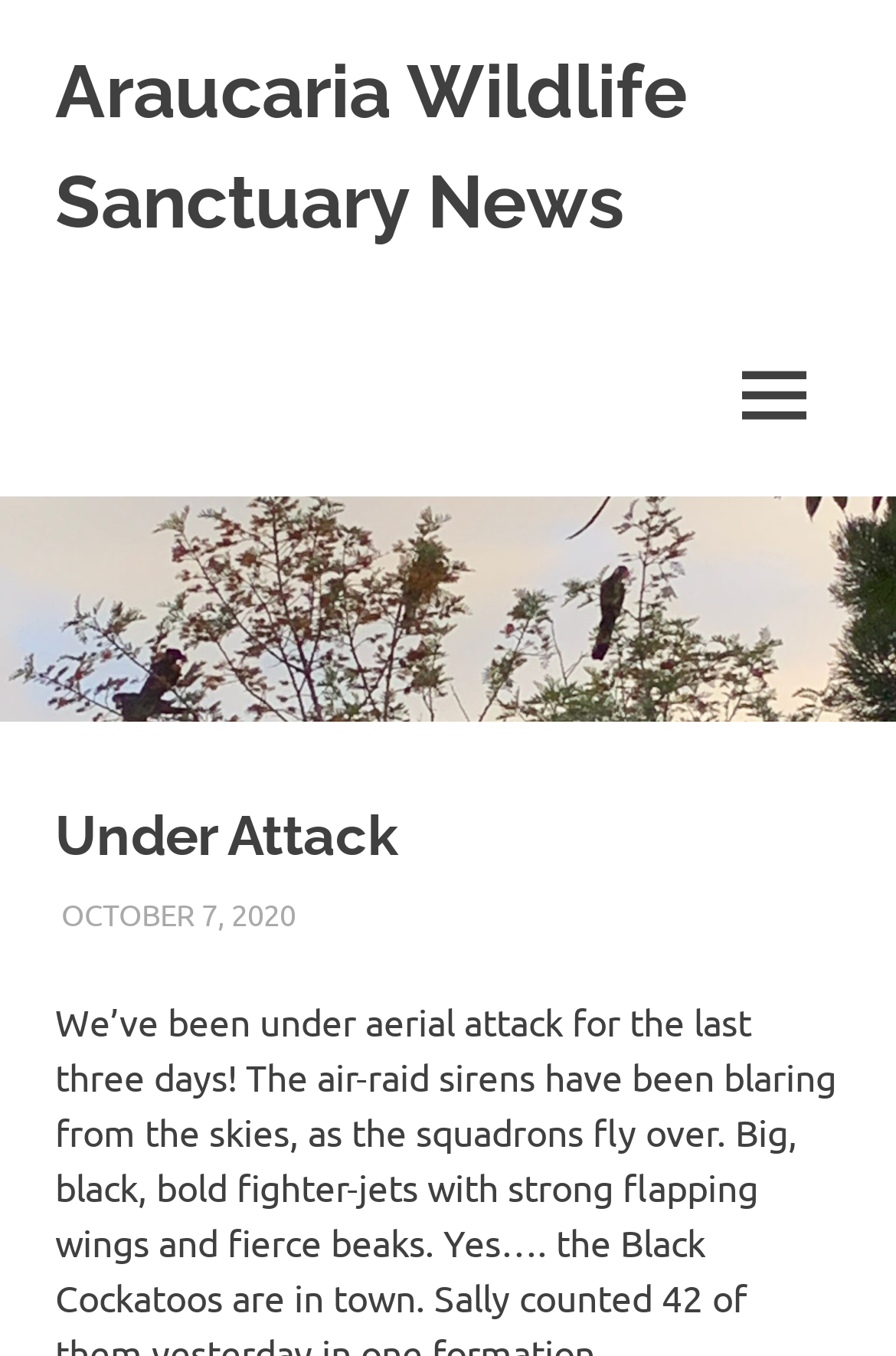Given the element description "October 7, 2020" in the screenshot, predict the bounding box coordinates of that UI element.

[0.068, 0.659, 0.33, 0.688]